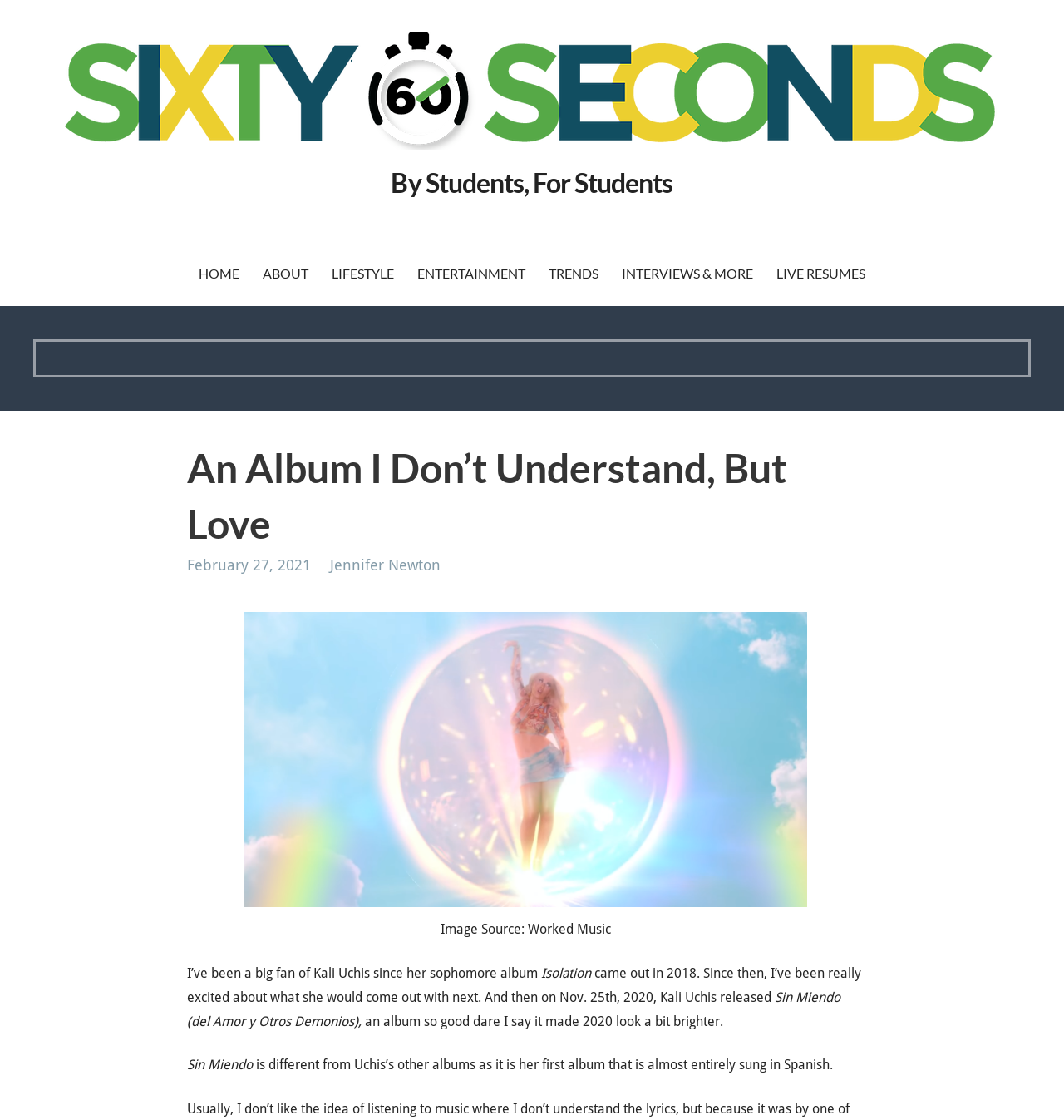Identify the bounding box coordinates of the area you need to click to perform the following instruction: "check live resumes".

[0.72, 0.216, 0.823, 0.273]